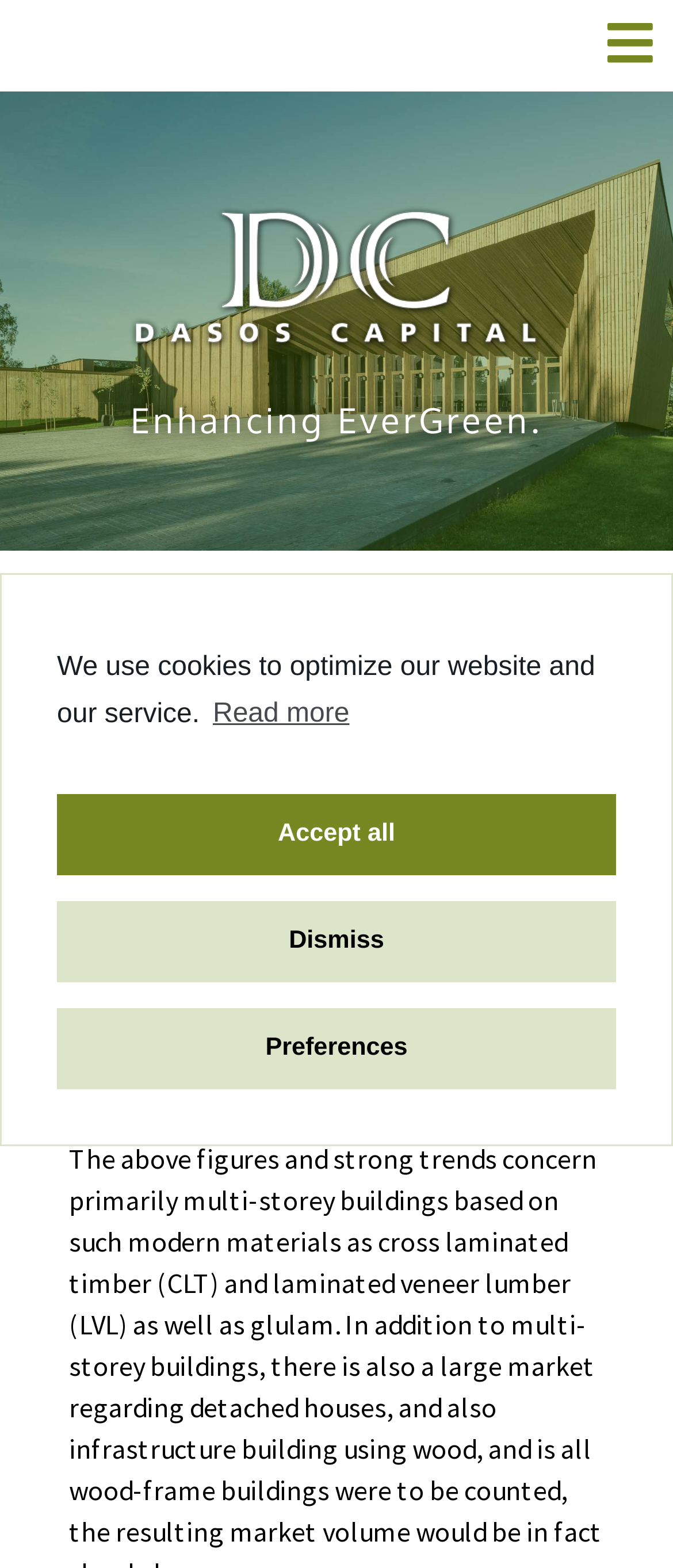Examine the image and give a thorough answer to the following question:
What is the expected size of the European market for wood-based construction by 2030?

The answer can be found in the same StaticText element as the previous questions. The text explicitly states that the market is projected to exceed EUR 10 billion per year by 2030.